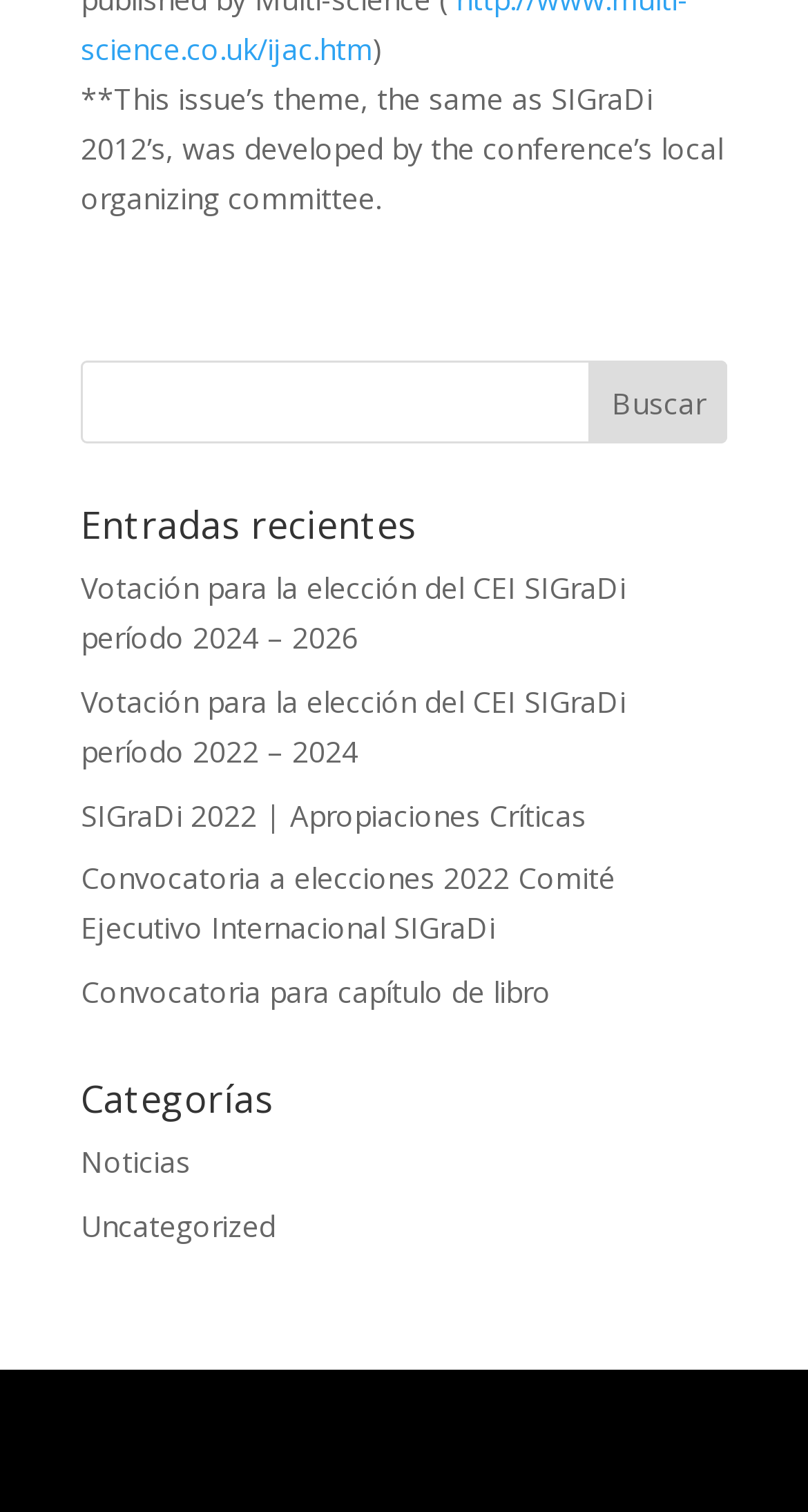Using the provided description Noticias, find the bounding box coordinates for the UI element. Provide the coordinates in (top-left x, top-left y, bottom-right x, bottom-right y) format, ensuring all values are between 0 and 1.

[0.1, 0.755, 0.236, 0.781]